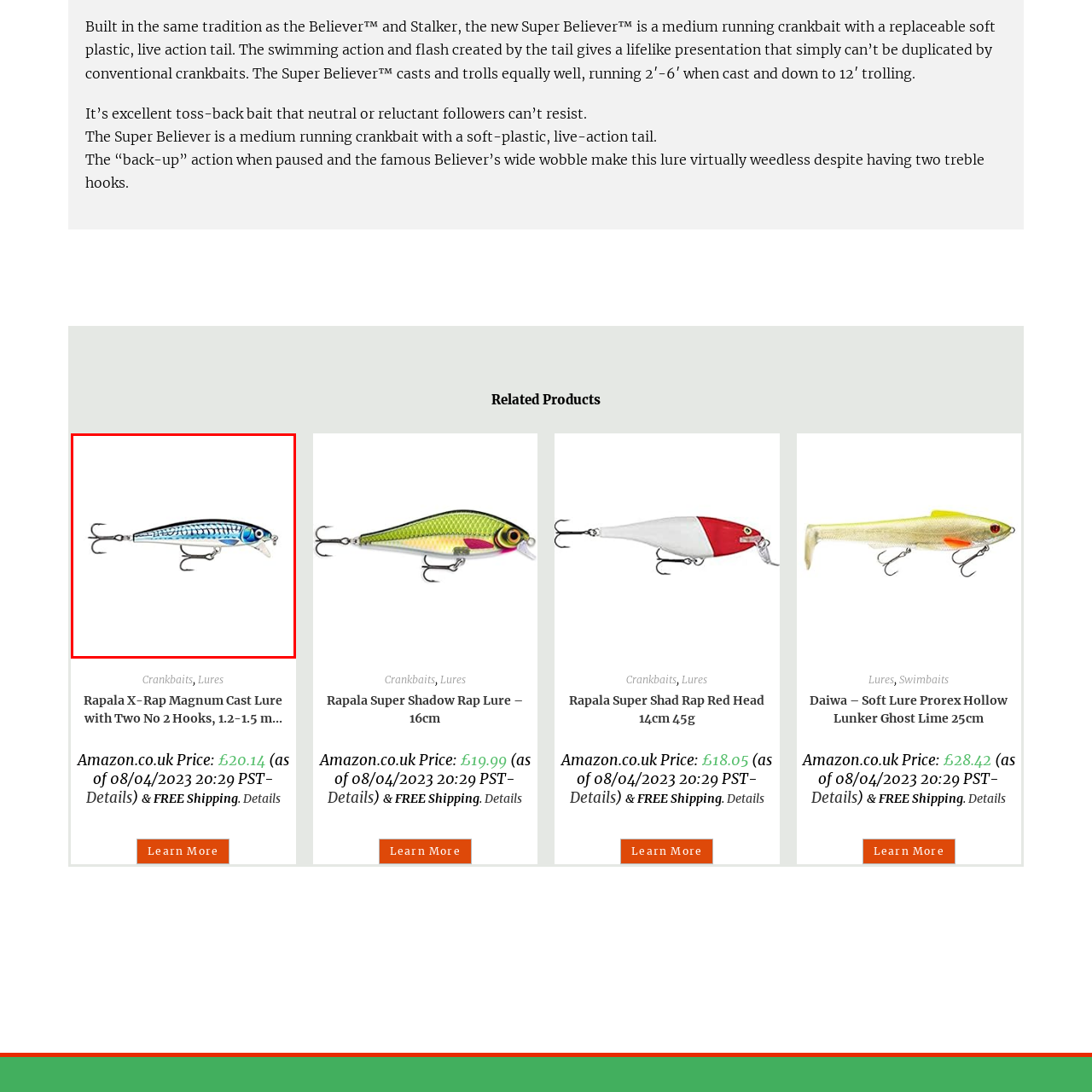Direct your attention to the image encased in a red frame, What is the depth range of the lure when in use? Please answer in one word or a brief phrase.

1.2 to 1.5 meters